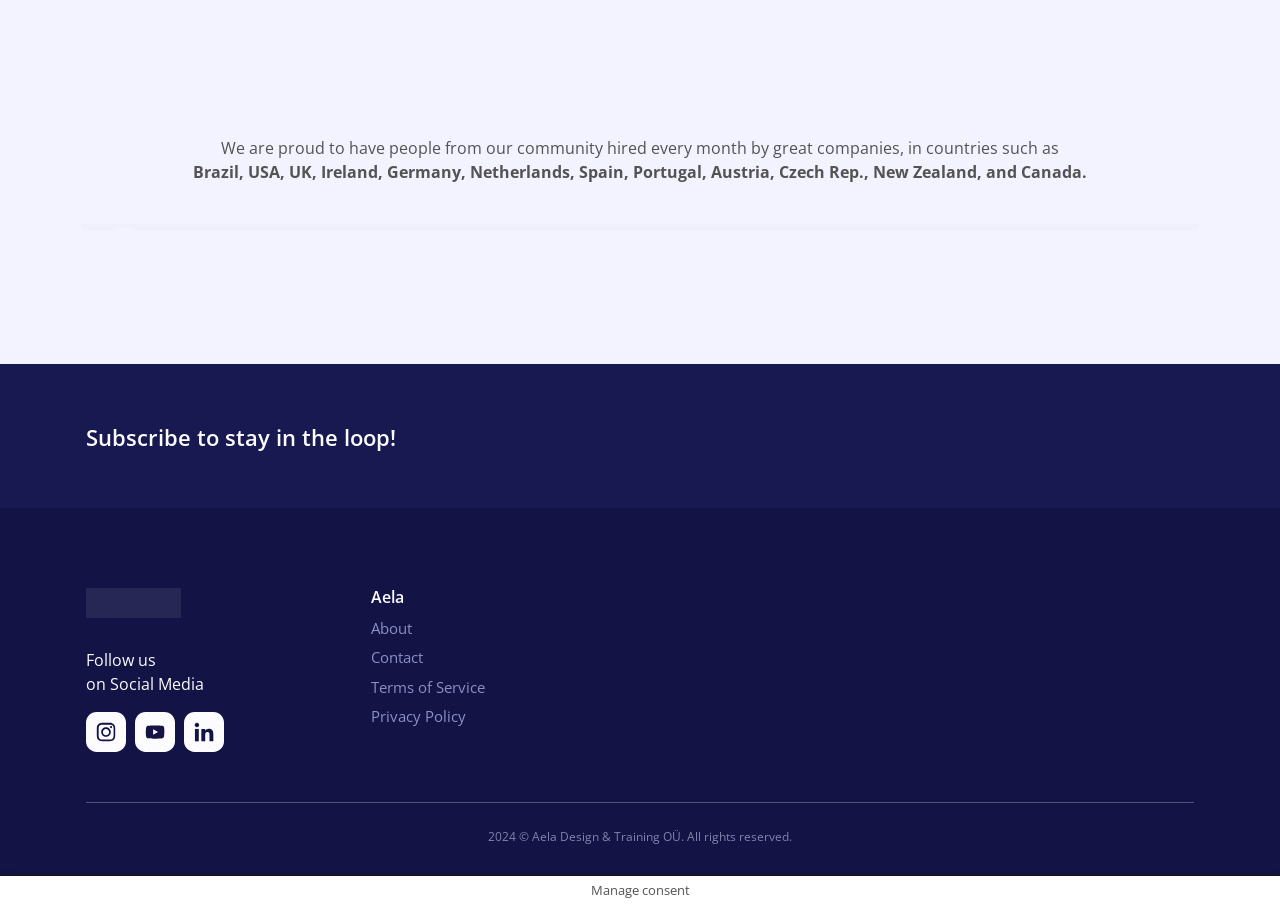What is the text above the social media links?
Look at the image and respond with a one-word or short phrase answer.

Follow us on Social Media